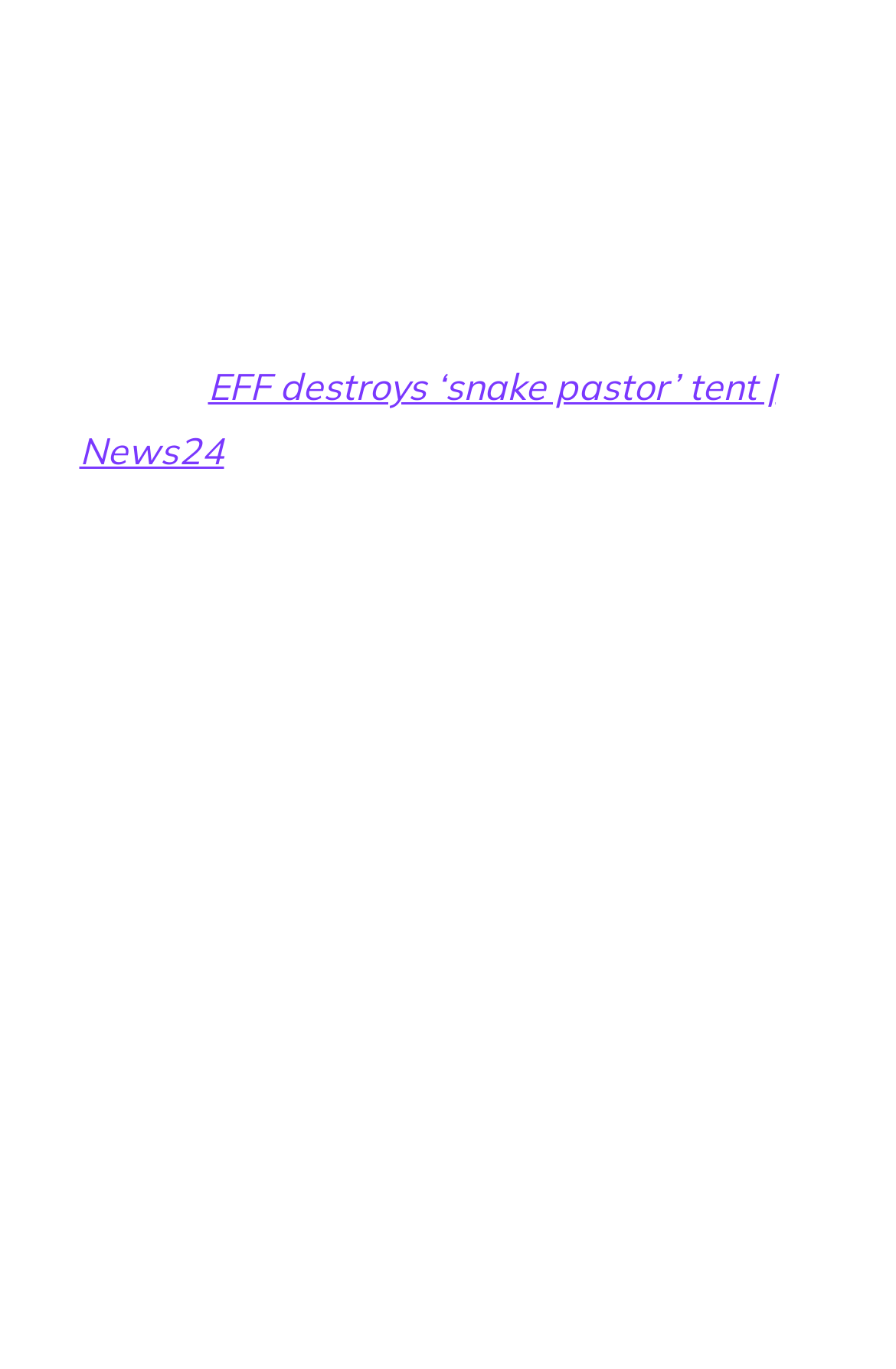Use the information in the screenshot to answer the question comprehensively: What is the date of the news article?

The date of the news article can be found in the link text 'August 9, 2015', which indicates the publication date of the article.